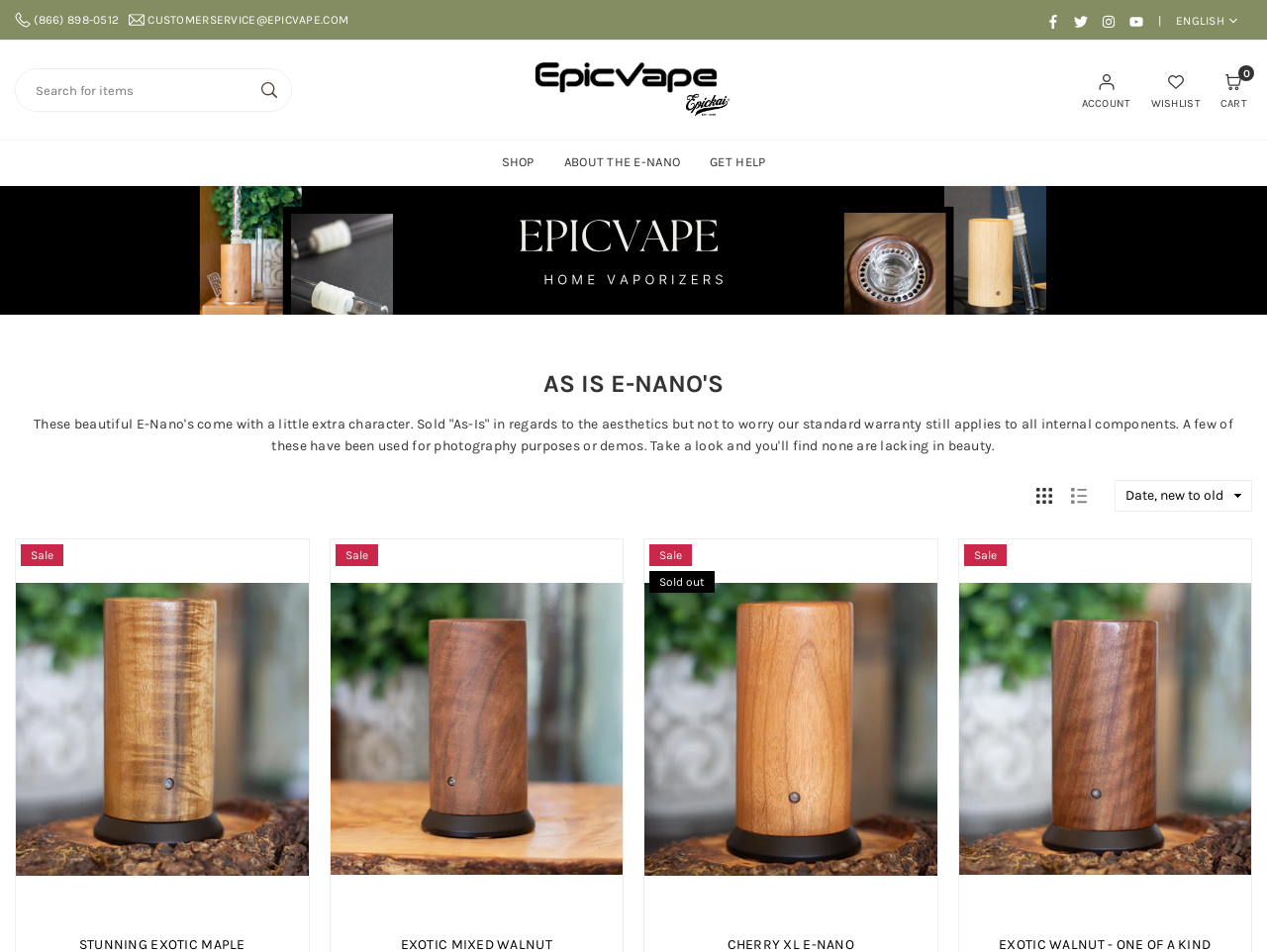Can you specify the bounding box coordinates of the area that needs to be clicked to fulfill the following instruction: "View Epicvape E-Nano Vaporizer details"?

[0.422, 0.065, 0.578, 0.124]